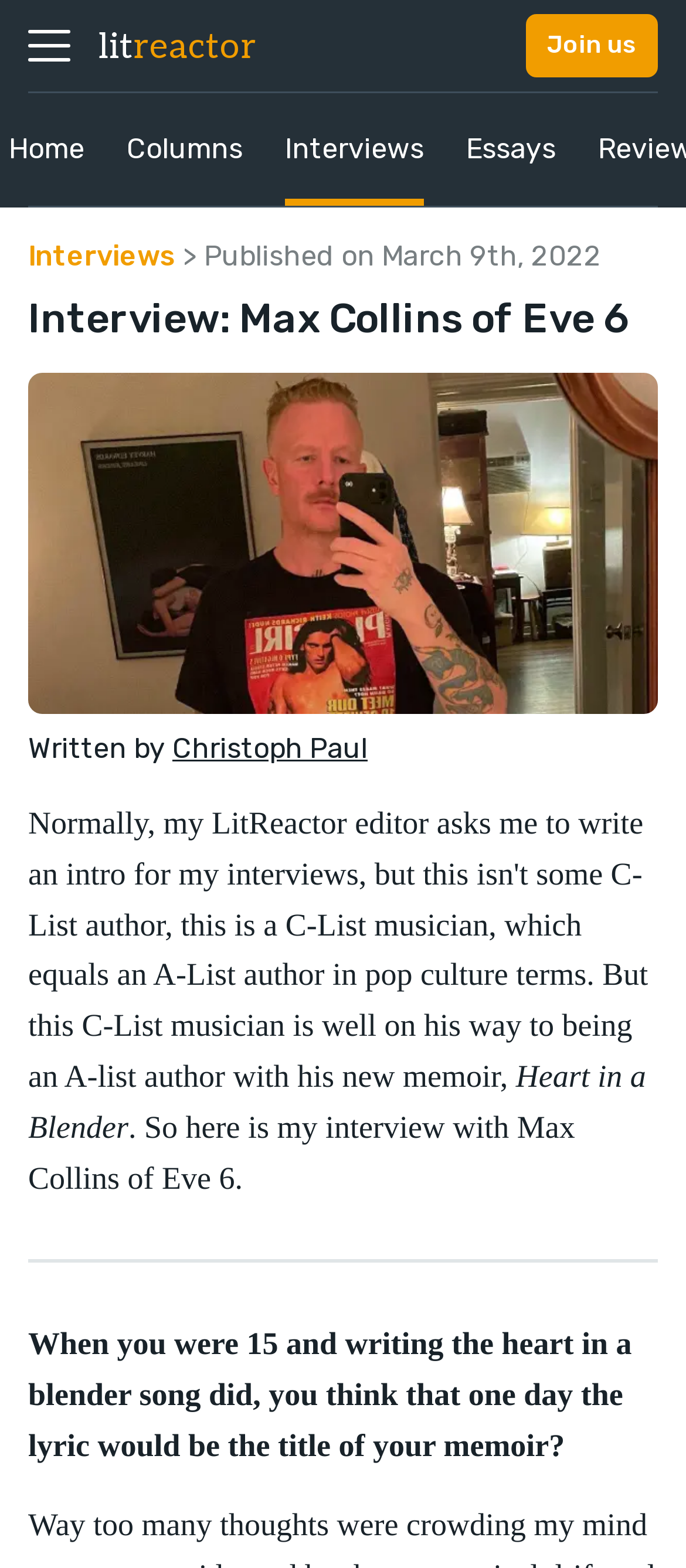What is the primary heading on this webpage?

Interview: Max Collins of Eve 6